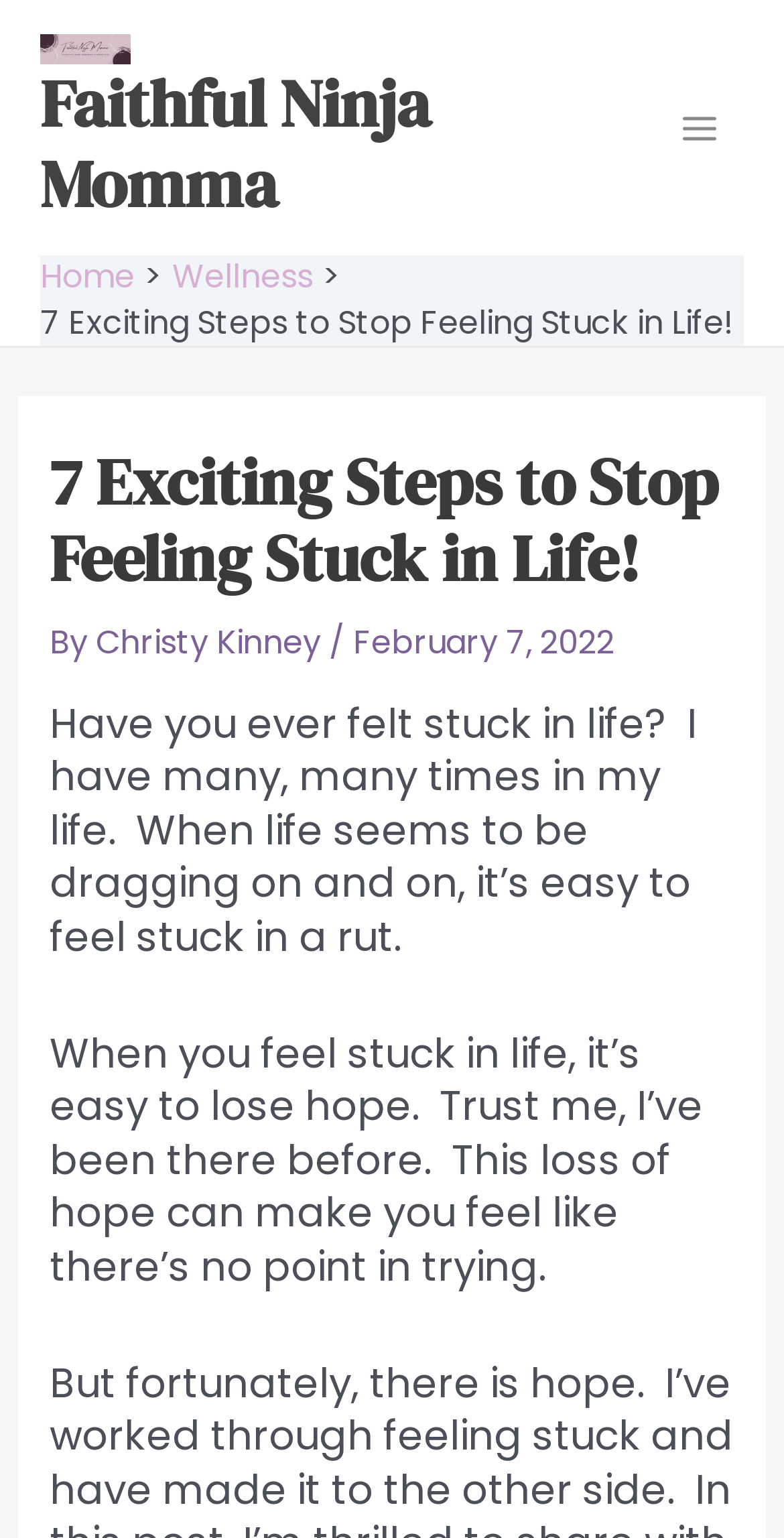Answer the question using only one word or a concise phrase: When was the current article published?

February 7, 2022